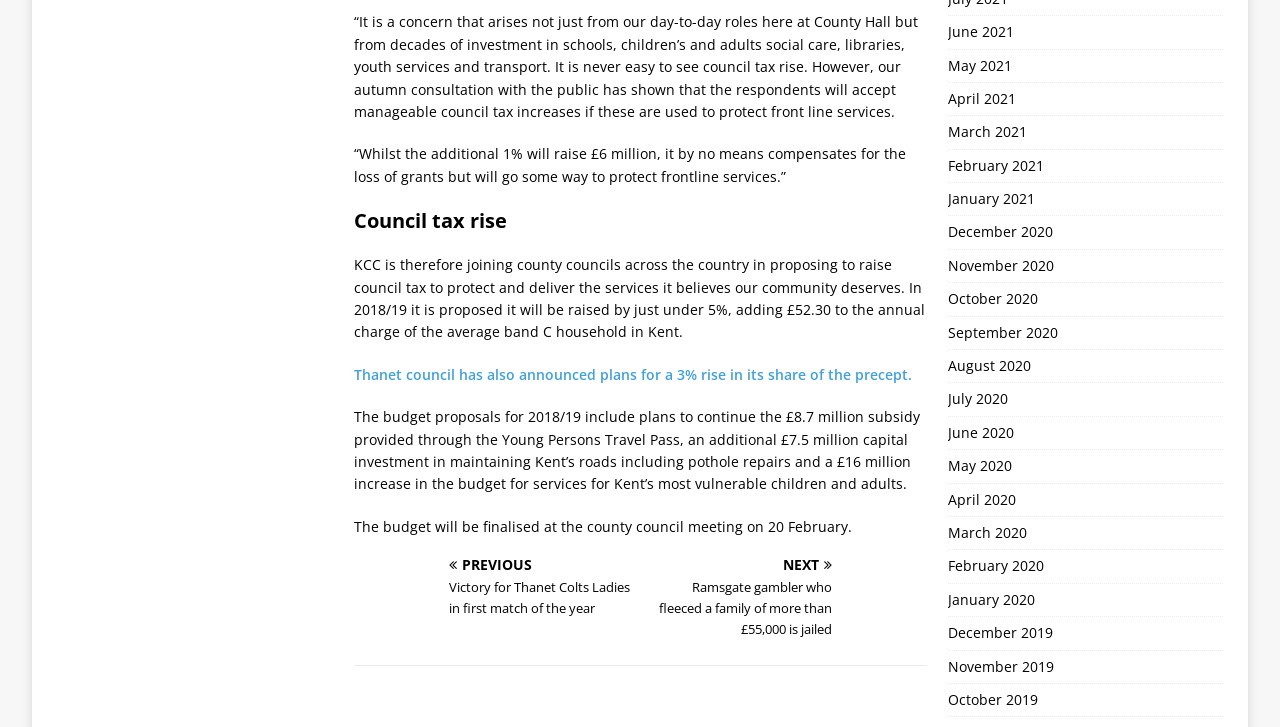Respond with a single word or phrase to the following question: When will the budget be finalized?

20 February